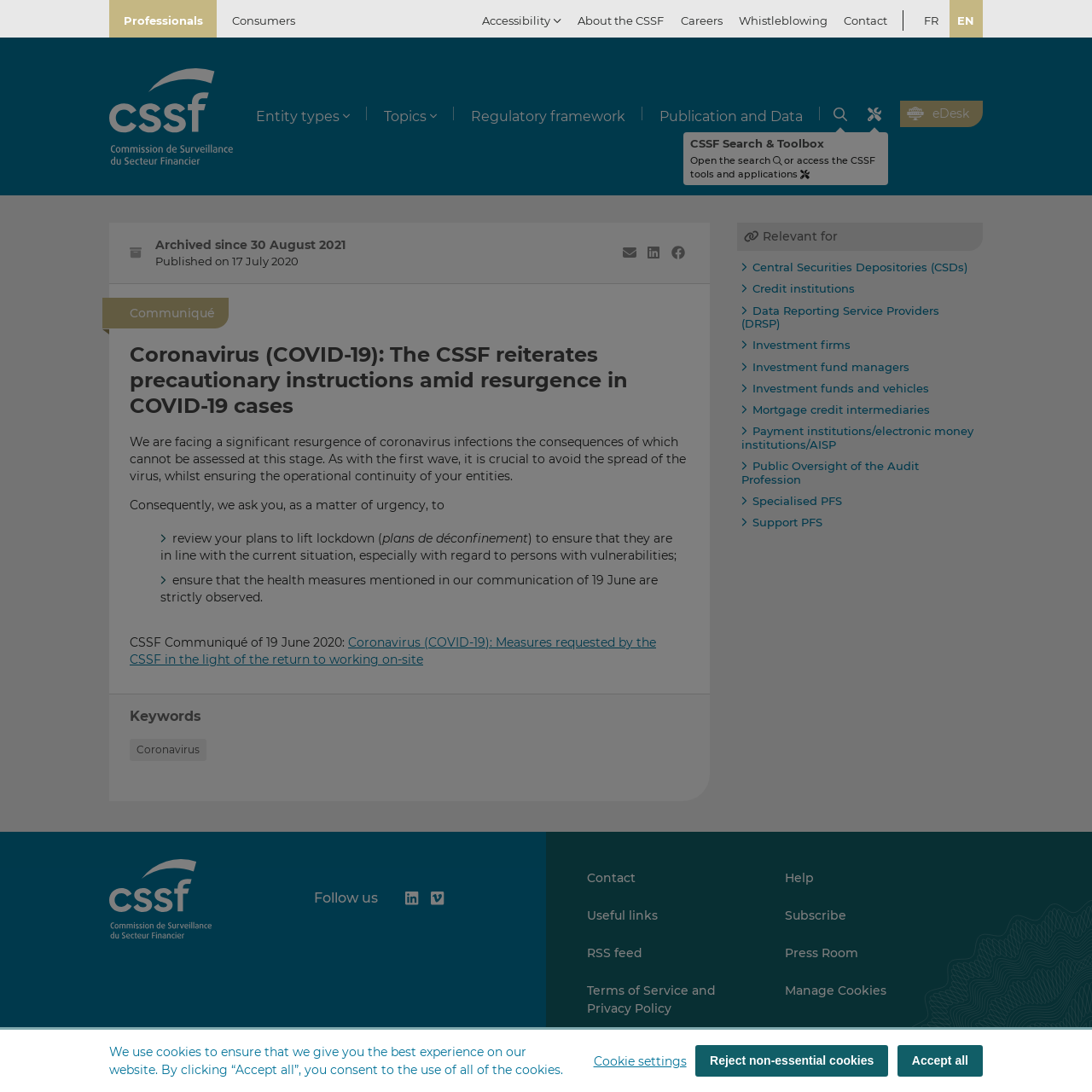Illustrate the webpage thoroughly, mentioning all important details.

This webpage is about the CSSF (Commission de Surveillance du Secteur Financier) and its response to the COVID-19 pandemic. At the top of the page, there is a cookie notice dialog with buttons to accept or reject cookies. Below this, there is a user profile selector and a language selector. The main menu is located at the top right corner of the page, with options such as "About the CSSF", "Careers", and "Contact".

The main content of the page is a communiqué from the CSSF, dated July 17, 2020, regarding the resurgence of COVID-19 cases. The communiqué is divided into several sections, with headings and paragraphs of text. The text explains the measures that entities should take to prevent the spread of the virus and ensure operational continuity.

On the right side of the page, there are links to share the communiqué on social media and to email it. Below the communiqué, there is a section with links to relevant entities, such as central securities depositories, credit institutions, and investment firms.

At the bottom of the page, there is a footer section with links to the CSSF's social media profiles, a navigation menu with options such as "Contact", "Help", and "Useful links", and a copyright notice.

There are several images on the page, including the CSSF logo and icons for social media platforms. The page also has a search function and a toolbox button at the top right corner.